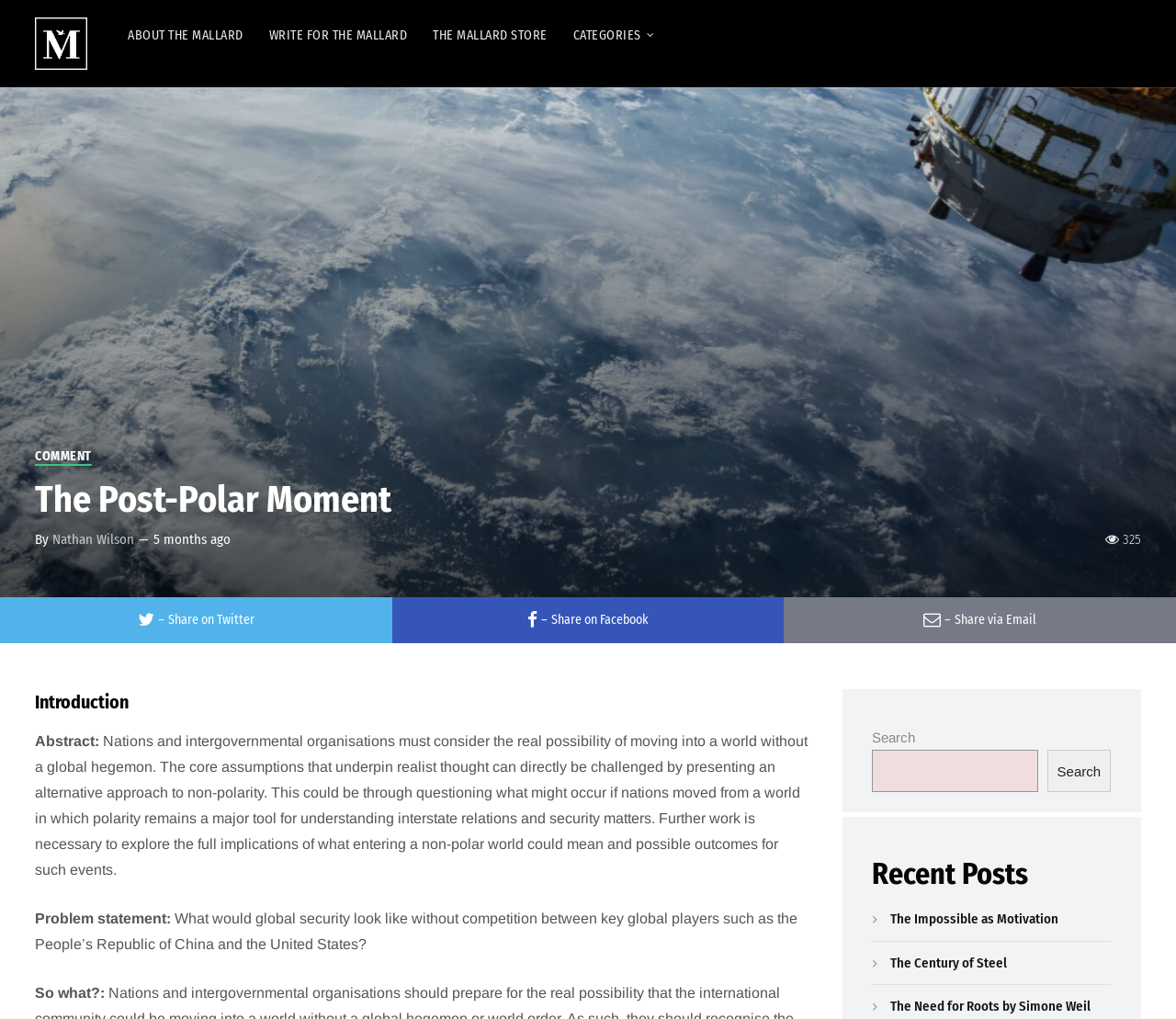Please identify the coordinates of the bounding box that should be clicked to fulfill this instruction: "Learn more about 'Platelet Rich Plasma'".

None